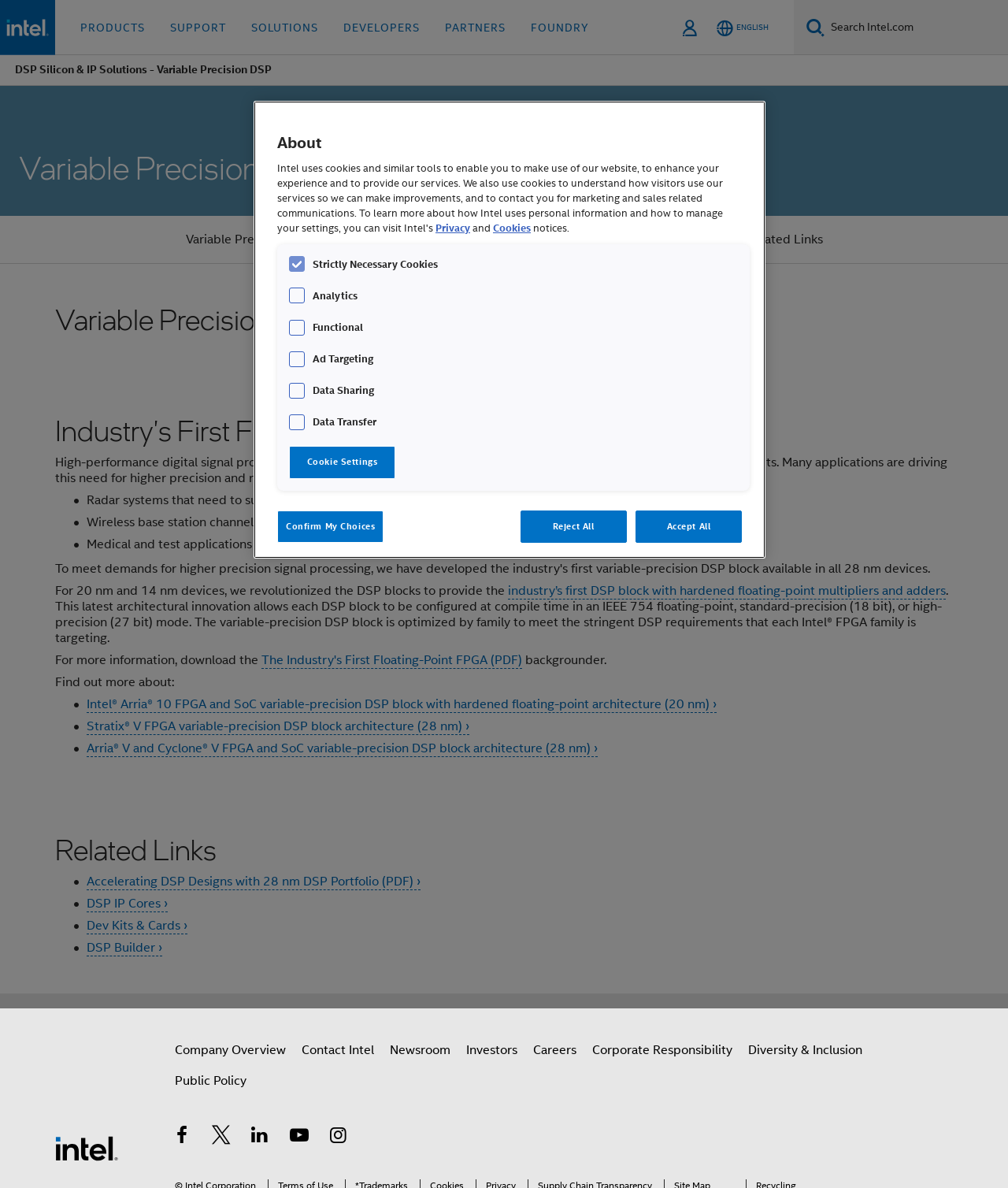Determine the bounding box coordinates for the element that should be clicked to follow this instruction: "Search for something". The coordinates should be given as four float numbers between 0 and 1, in the format [left, top, right, bottom].

[0.788, 0.0, 1.0, 0.046]